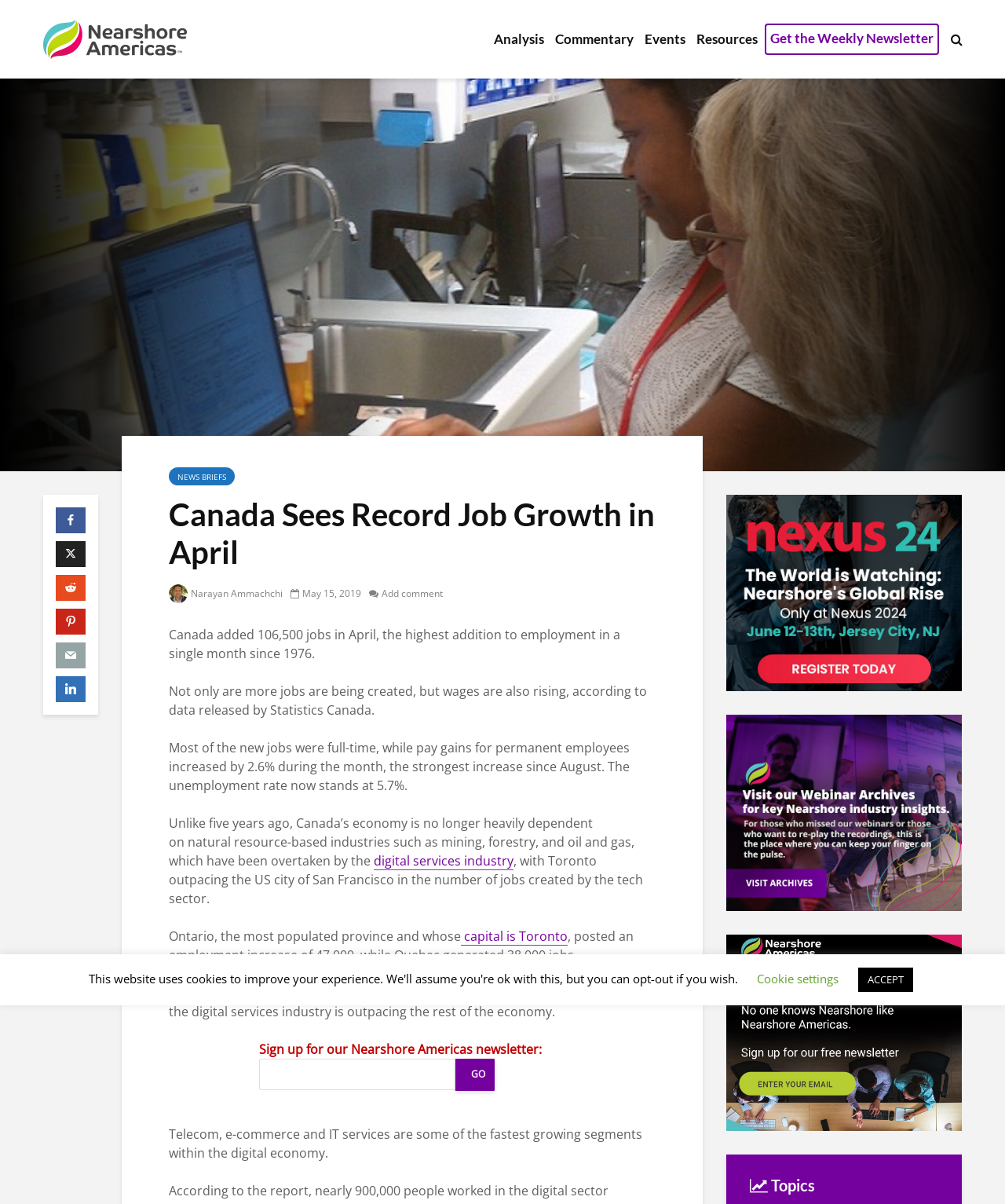Provide the bounding box coordinates of the section that needs to be clicked to accomplish the following instruction: "View the image about ILO jobs."

[0.0, 0.065, 1.0, 0.391]